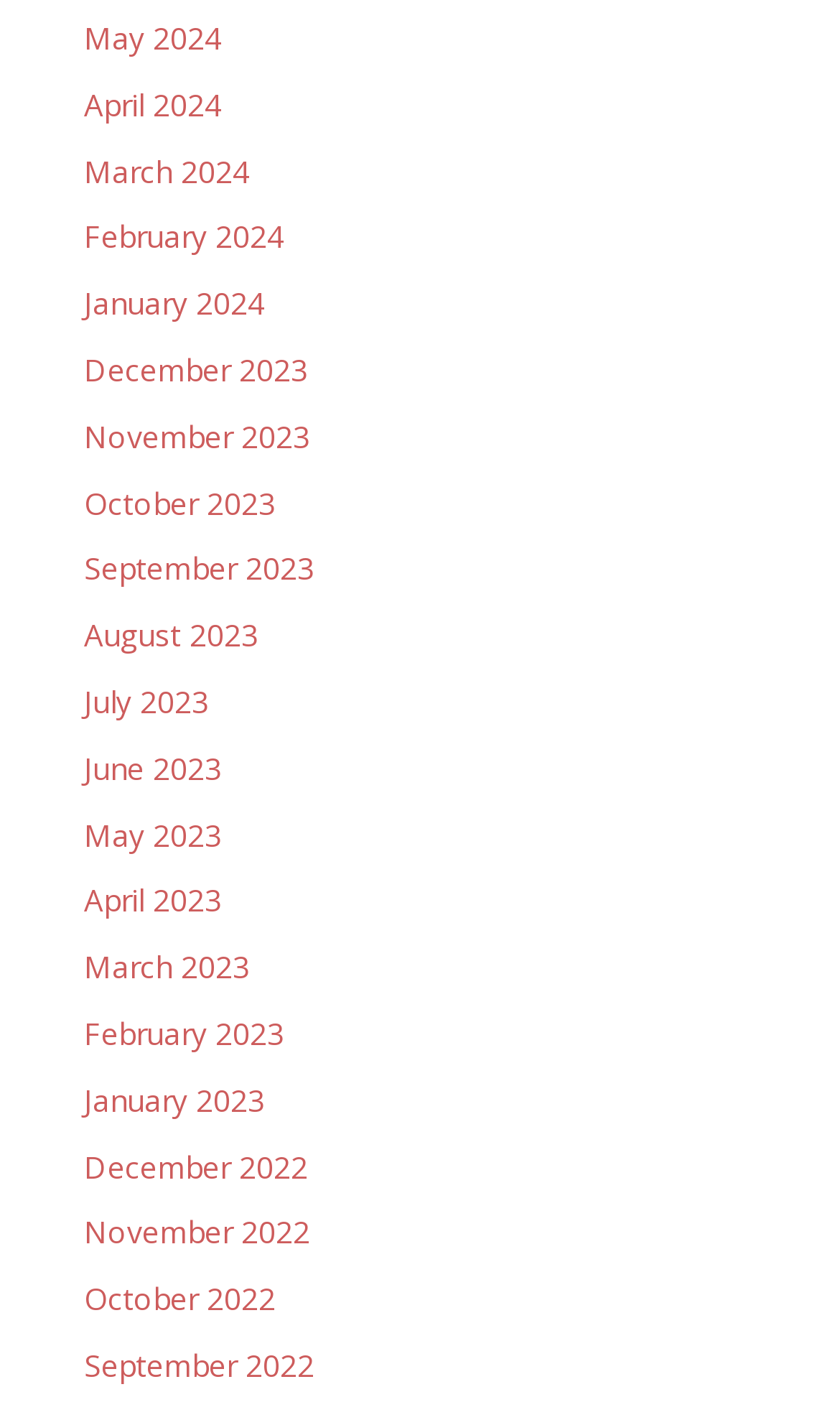What is the position of the 'June 2023' link?
Please answer the question with a single word or phrase, referencing the image.

Middle